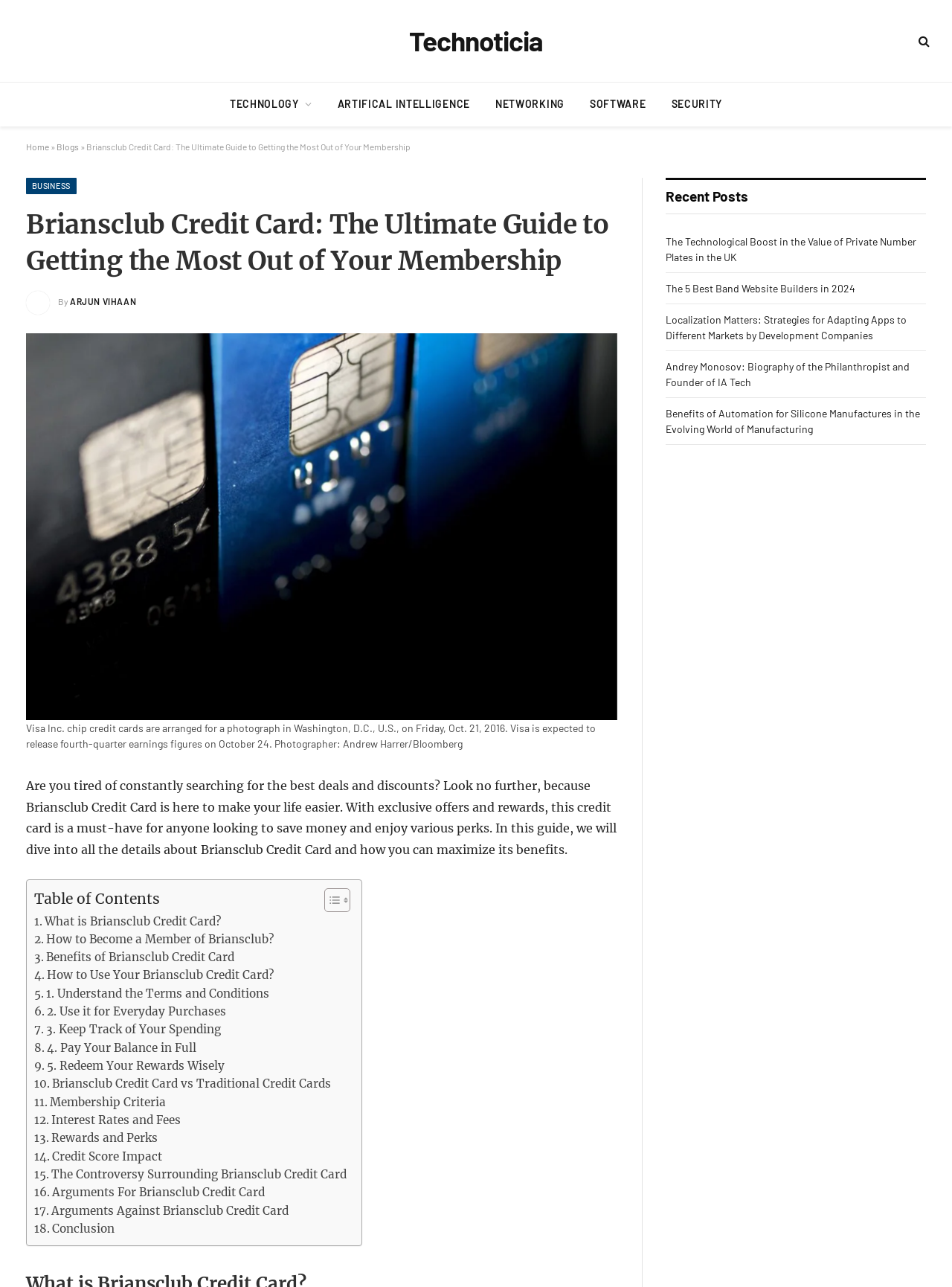Find the bounding box coordinates of the element's region that should be clicked in order to follow the given instruction: "Toggle the table of content". The coordinates should consist of four float numbers between 0 and 1, i.e., [left, top, right, bottom].

[0.329, 0.689, 0.364, 0.709]